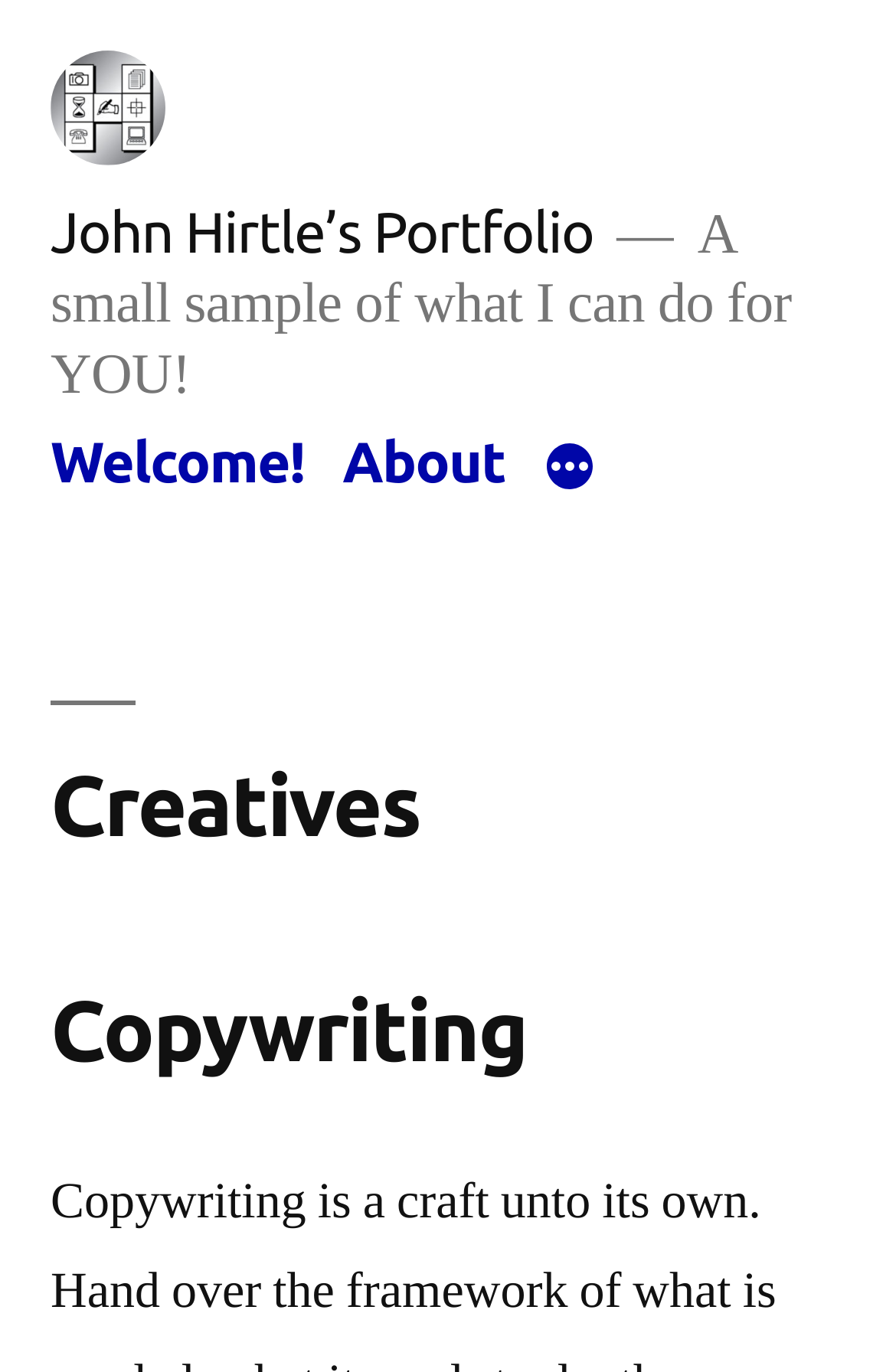Based on the image, provide a detailed response to the question:
What is the name of the portfolio owner?

The answer can be found by looking at the link element with the text 'John Hirtle’s Portfolio' which appears twice on the webpage, indicating that John Hirtle is the owner of the portfolio.